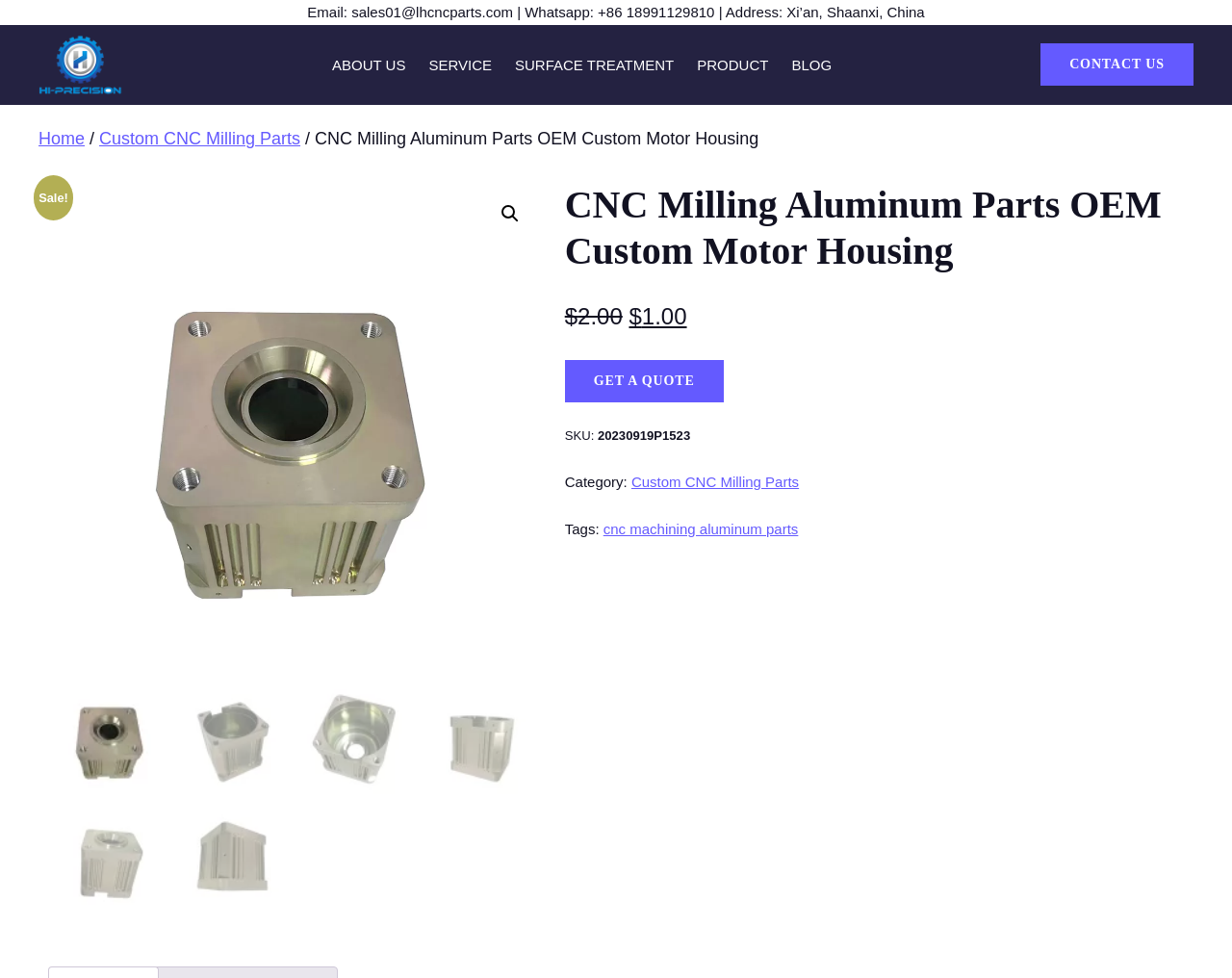Please mark the clickable region by giving the bounding box coordinates needed to complete this instruction: "Click the 'cncpartsonline' logo".

[0.031, 0.036, 0.1, 0.097]